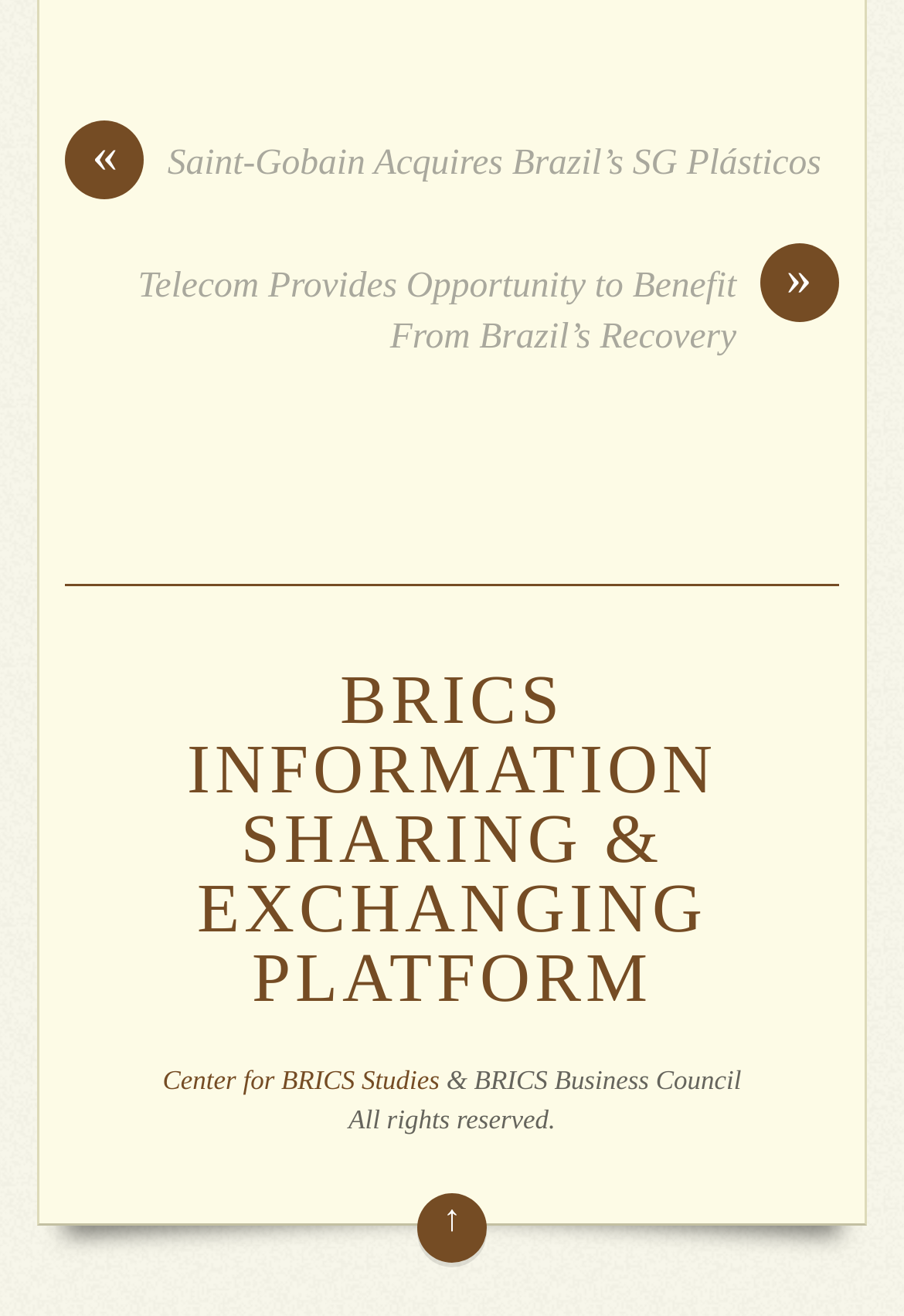Could you please study the image and provide a detailed answer to the question:
What is the purpose of the link '↑'?

I found the link '↑' at the bottom of the webpage and inferred that its purpose is to go back to the top of the webpage, as it is a common convention in web design.